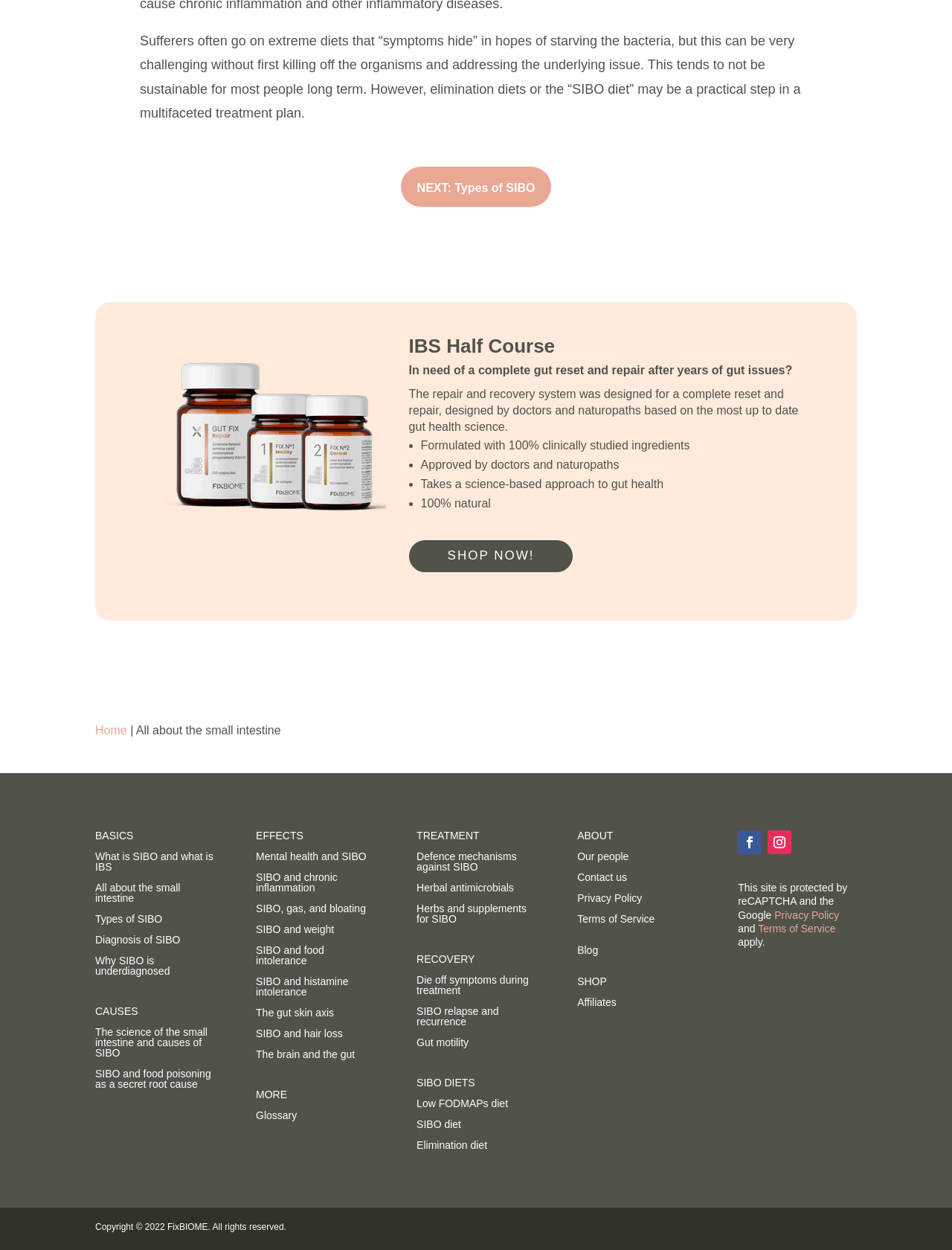How many sections are there in the navigation menu?
Carefully analyze the image and provide a thorough answer to the question.

The navigation menu is located at the top of the webpage and has five sections: BASICS, CAUSES, EFFECTS, TREATMENT, and MORE. Each section has multiple links to related topics.